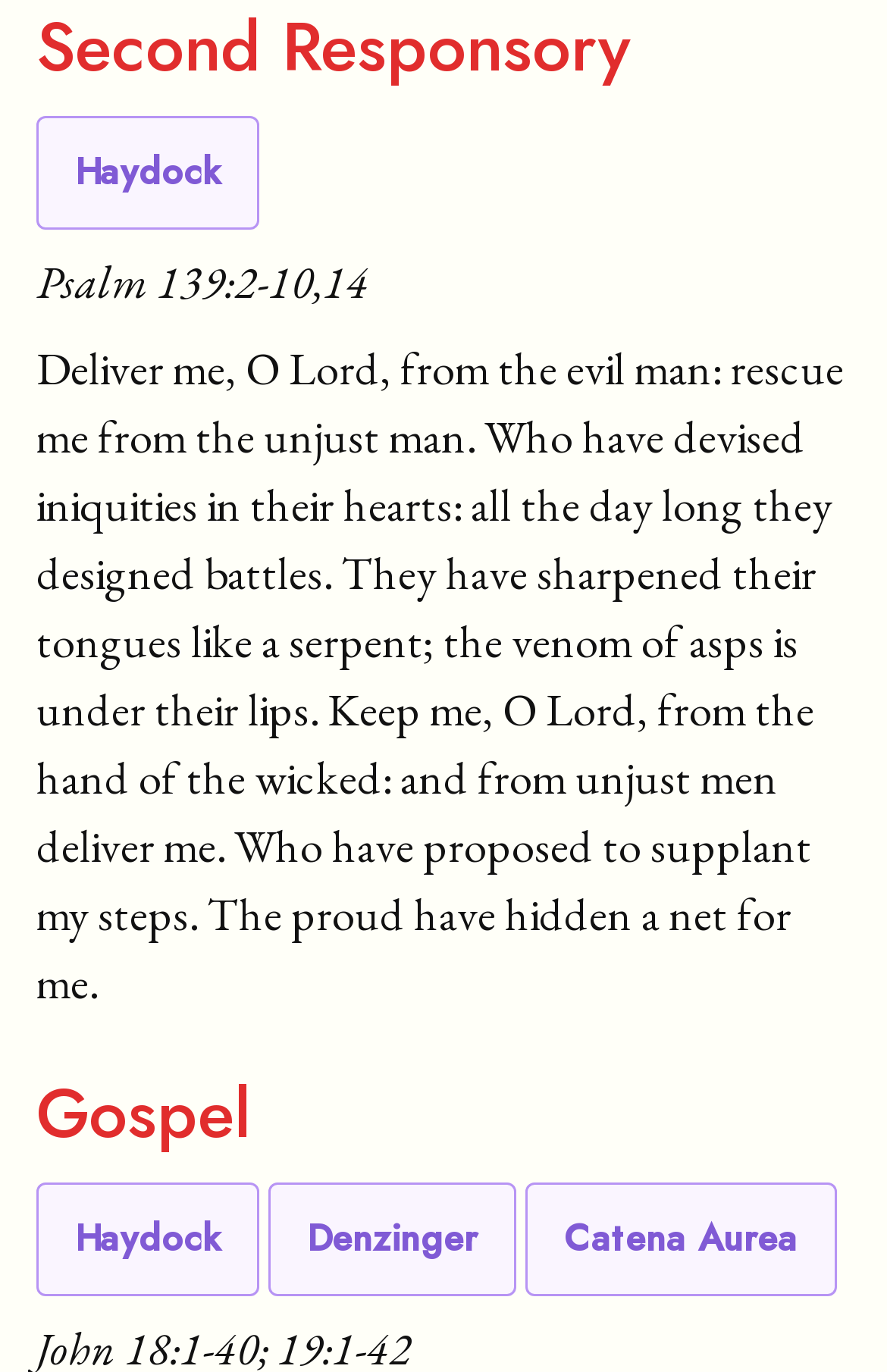Find the coordinates for the bounding box of the element with this description: "Haydock".

[0.041, 0.862, 0.292, 0.945]